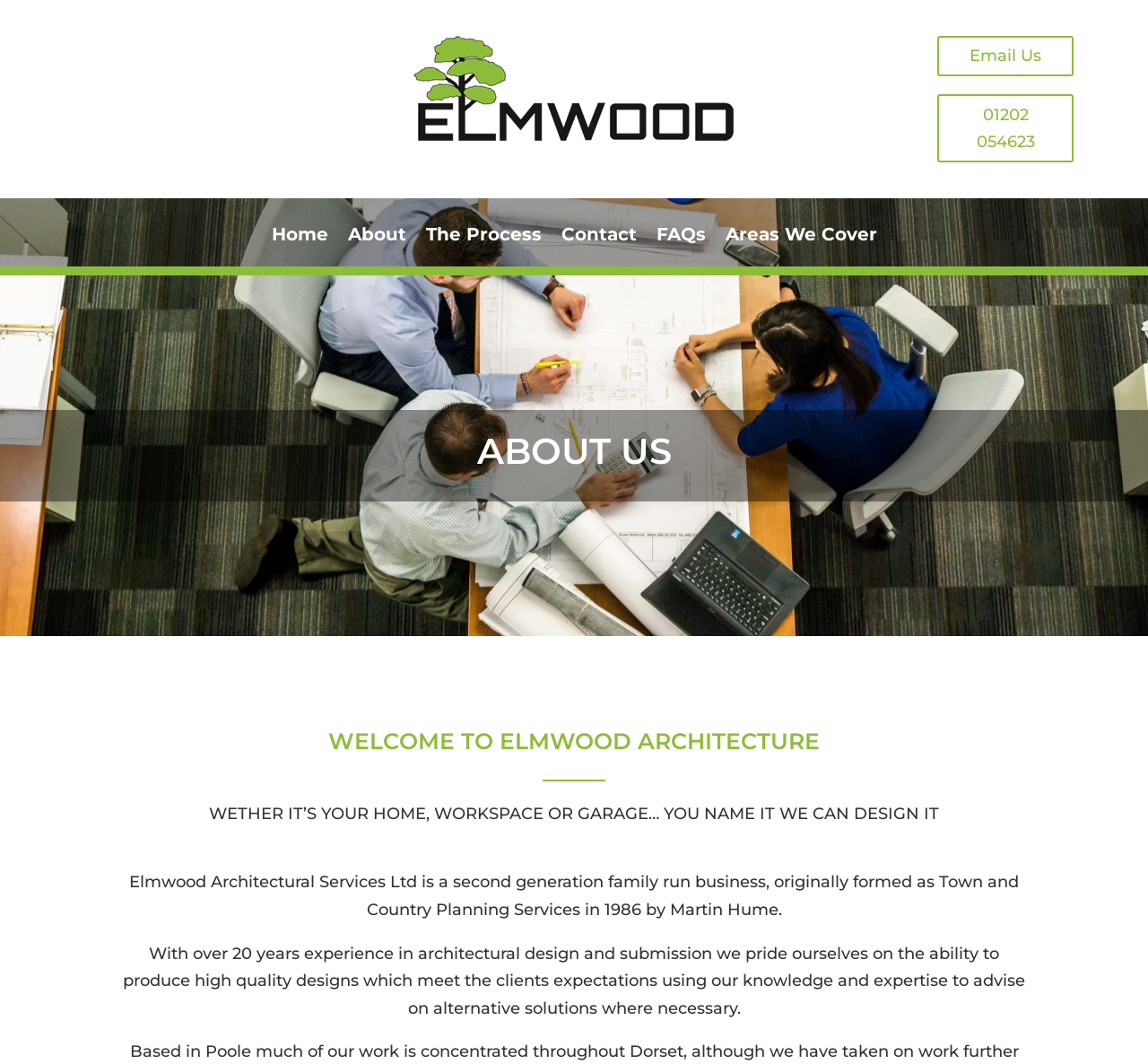Given the webpage screenshot and the description, determine the bounding box coordinates (top-left x, top-left y, bottom-right x, bottom-right y) that define the location of the UI element matching this description: Areas We Cover

[0.632, 0.214, 0.764, 0.251]